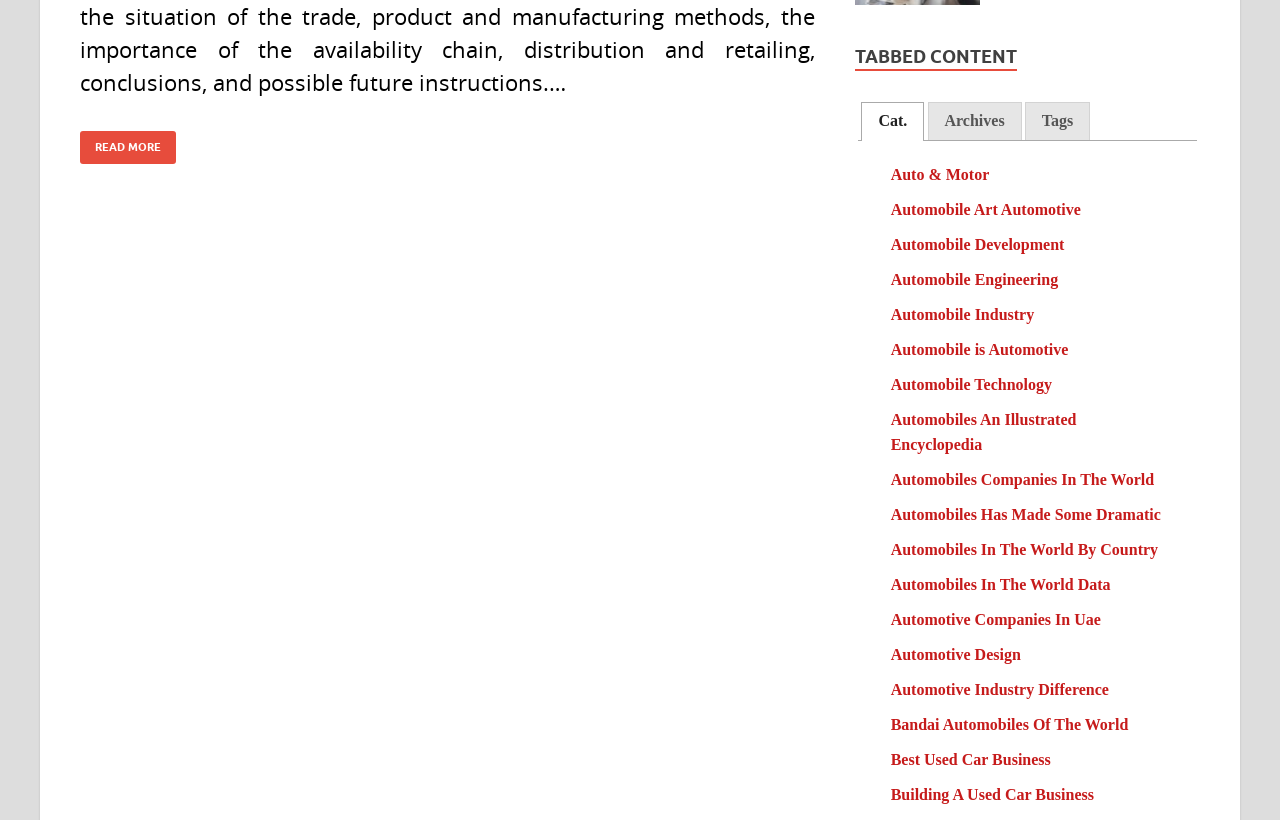Please specify the bounding box coordinates of the clickable section necessary to execute the following command: "View the 'Automobiles In The World By Country' link".

[0.696, 0.66, 0.905, 0.68]